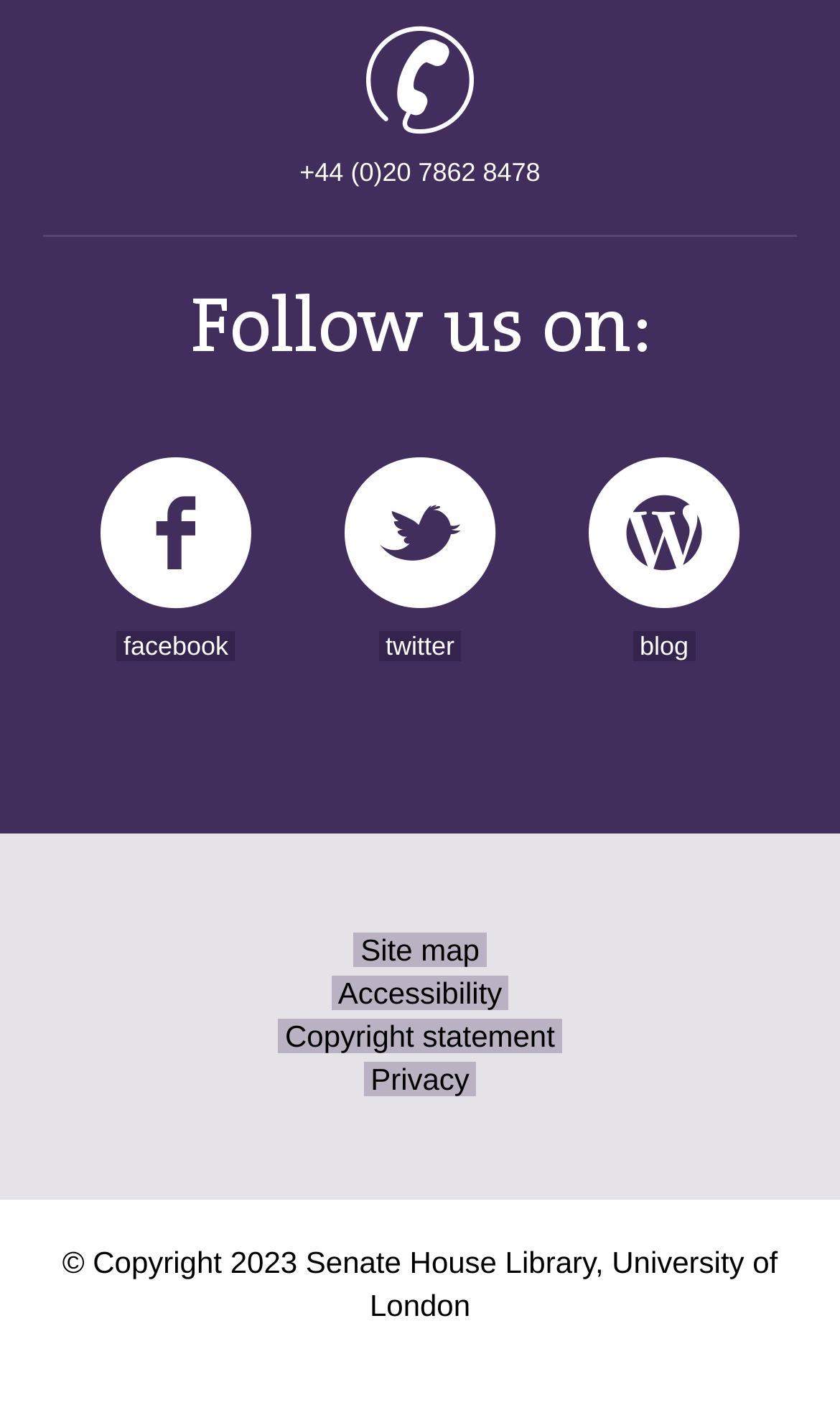Examine the screenshot and answer the question in as much detail as possible: What year is mentioned in the copyright statement?

The copyright statement is displayed at the bottom of the webpage, inside a StaticText element with bounding box coordinates [0.074, 0.879, 0.926, 0.934], and it mentions the year 2023.